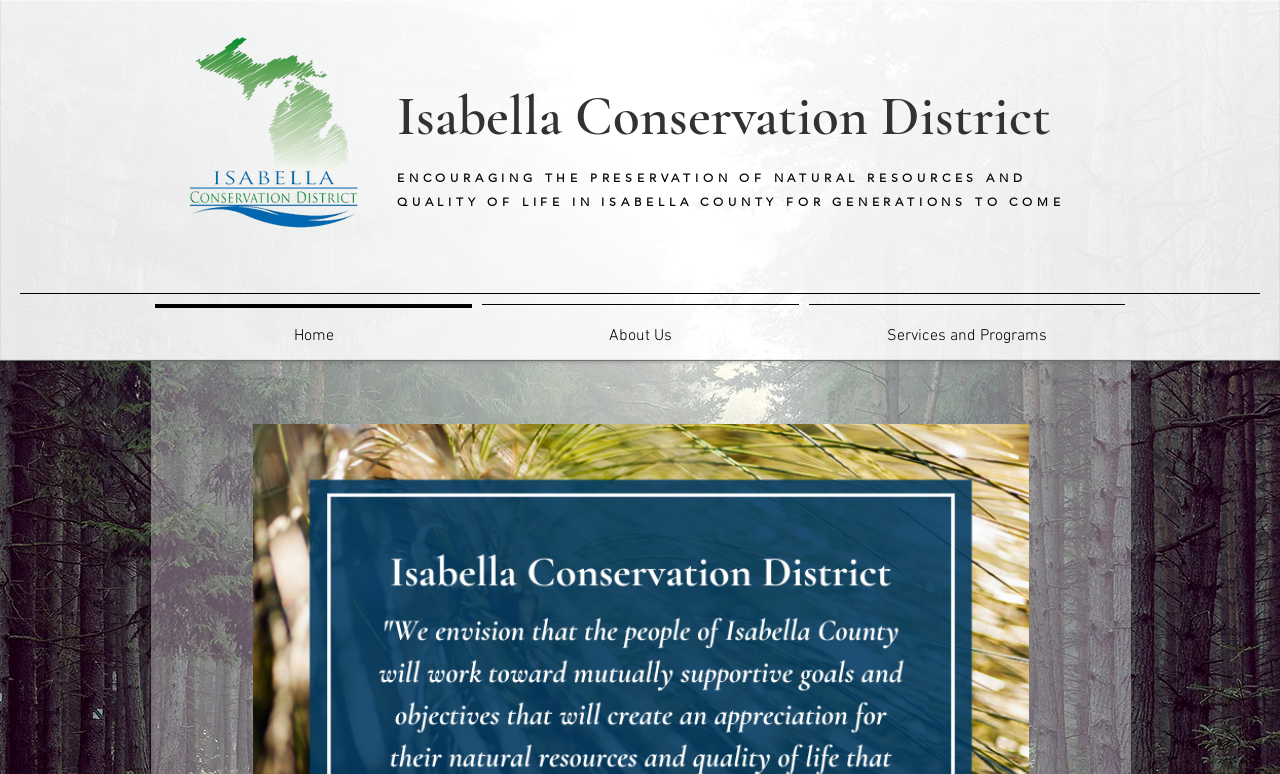How many buttons are in the 'Services and Programs' section?
Analyze the screenshot and provide a detailed answer to the question.

The answer can be found by looking at the generic element with the text 'Services and Programs' which contains two button elements.